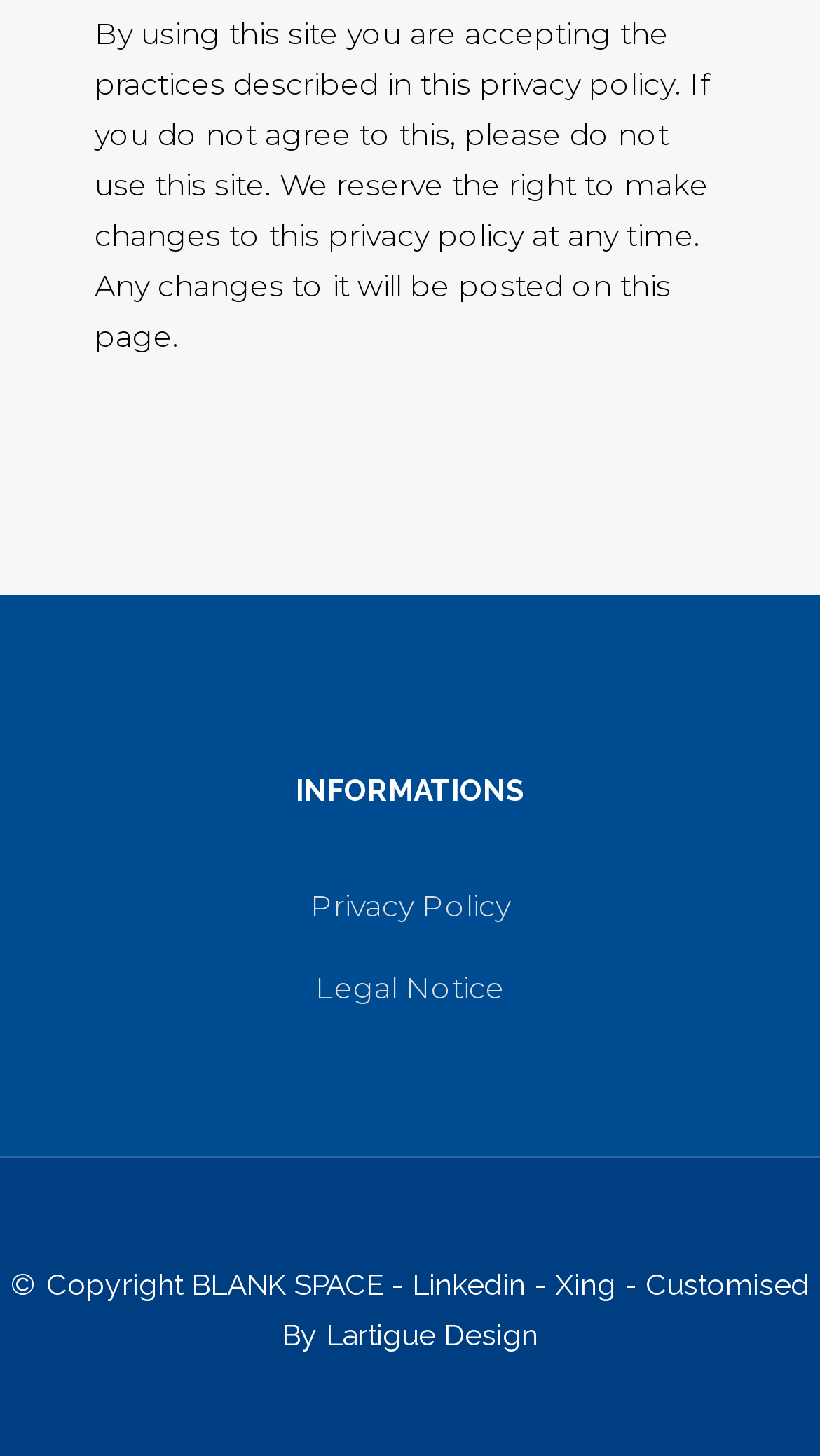Determine the bounding box coordinates in the format (top-left x, top-left y, bottom-right x, bottom-right y). Ensure all values are floating point numbers between 0 and 1. Identify the bounding box of the UI element described by: Shipping Policy

None